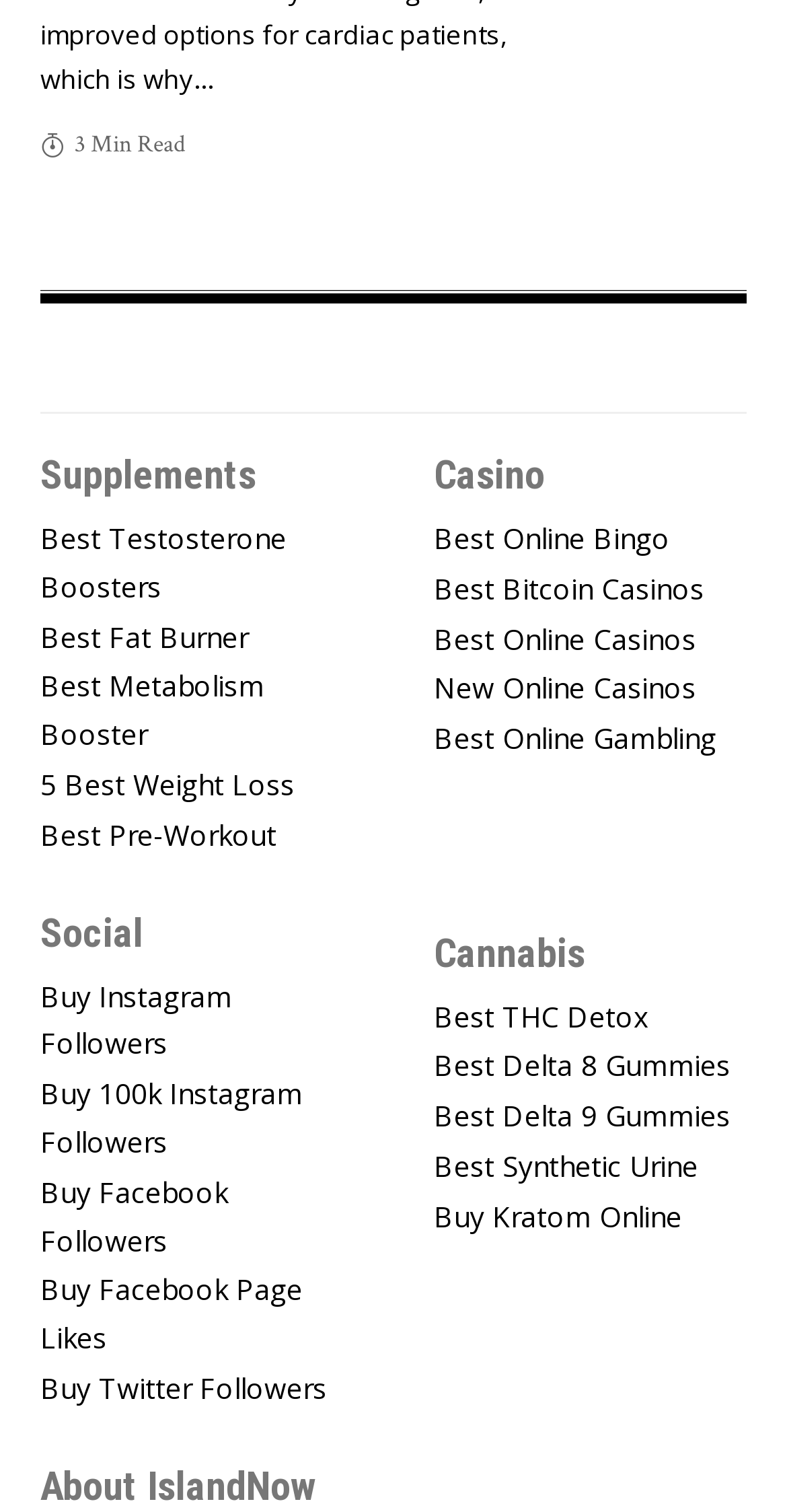Indicate the bounding box coordinates of the element that must be clicked to execute the instruction: "Visit the Di Business page". The coordinates should be given as four float numbers between 0 and 1, i.e., [left, top, right, bottom].

None